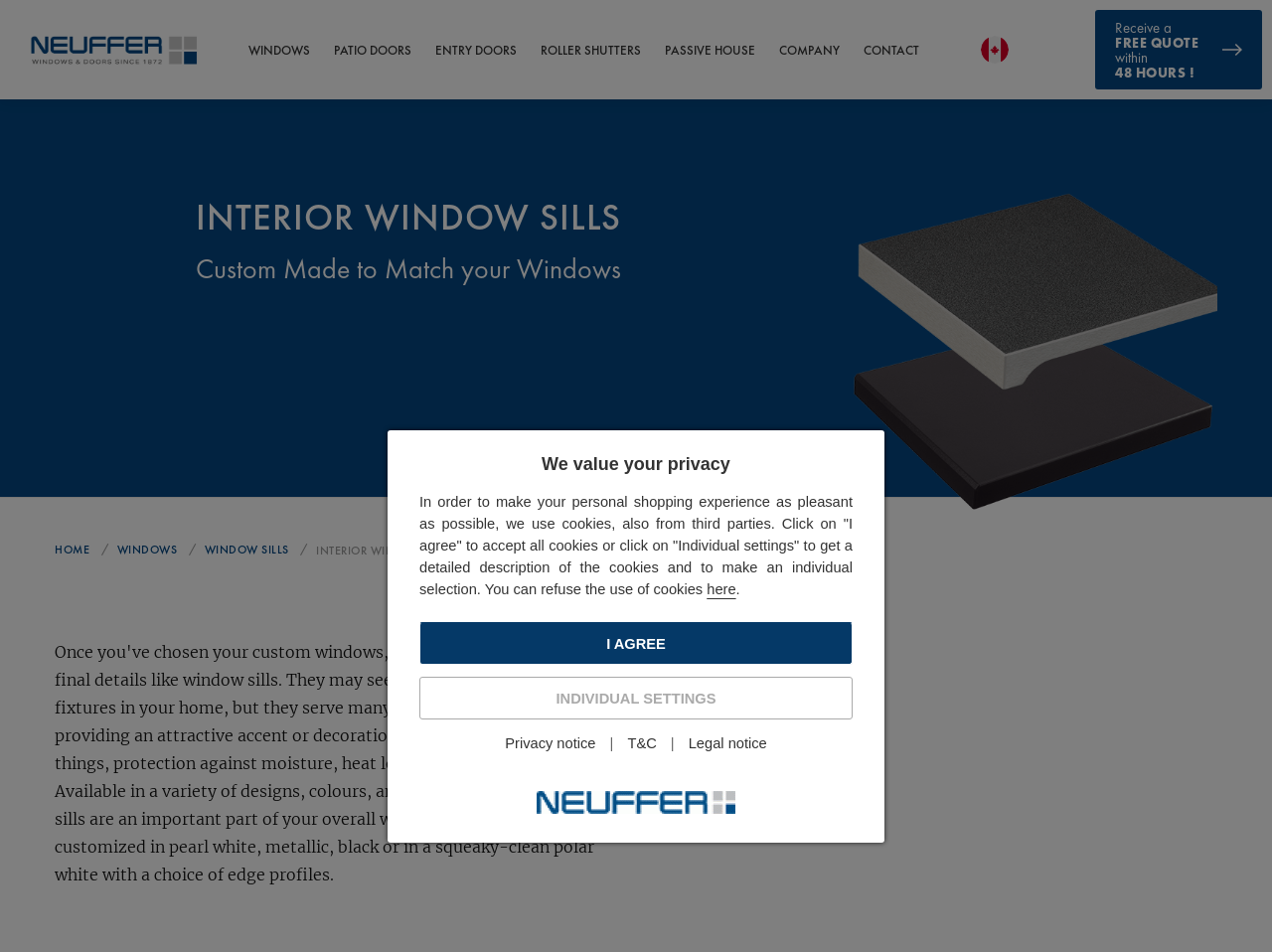Convey a detailed summary of the webpage, mentioning all key elements.

This webpage is about custom interior window sills for homes, with a focus on German-made products and worldwide shipping. At the top, there is a logo and a navigation menu with links to various sections, including windows, patio doors, entry doors, roller shutters, passive house, company, and contact.

Below the navigation menu, there is a prominent heading that reads "INTERIOR WINDOW SILLS" and a subheading that says "Custom Made to Match your Windows". Next to these headings, there is a large image of an interior window sill.

On the top-right corner of the page, there is a call-to-action link that encourages visitors to receive a free quote within 48 hours. Below this link, there is a modal dialog box with a heading that says "We value your privacy". This dialog box contains a paragraph of text explaining the use of cookies on the website, along with buttons to accept or customize cookie settings. There are also links to the privacy notice, terms and conditions, and legal notice.

The overall layout of the page is clean and organized, with clear headings and concise text. The use of images and buttons adds visual appeal and makes it easy to navigate.